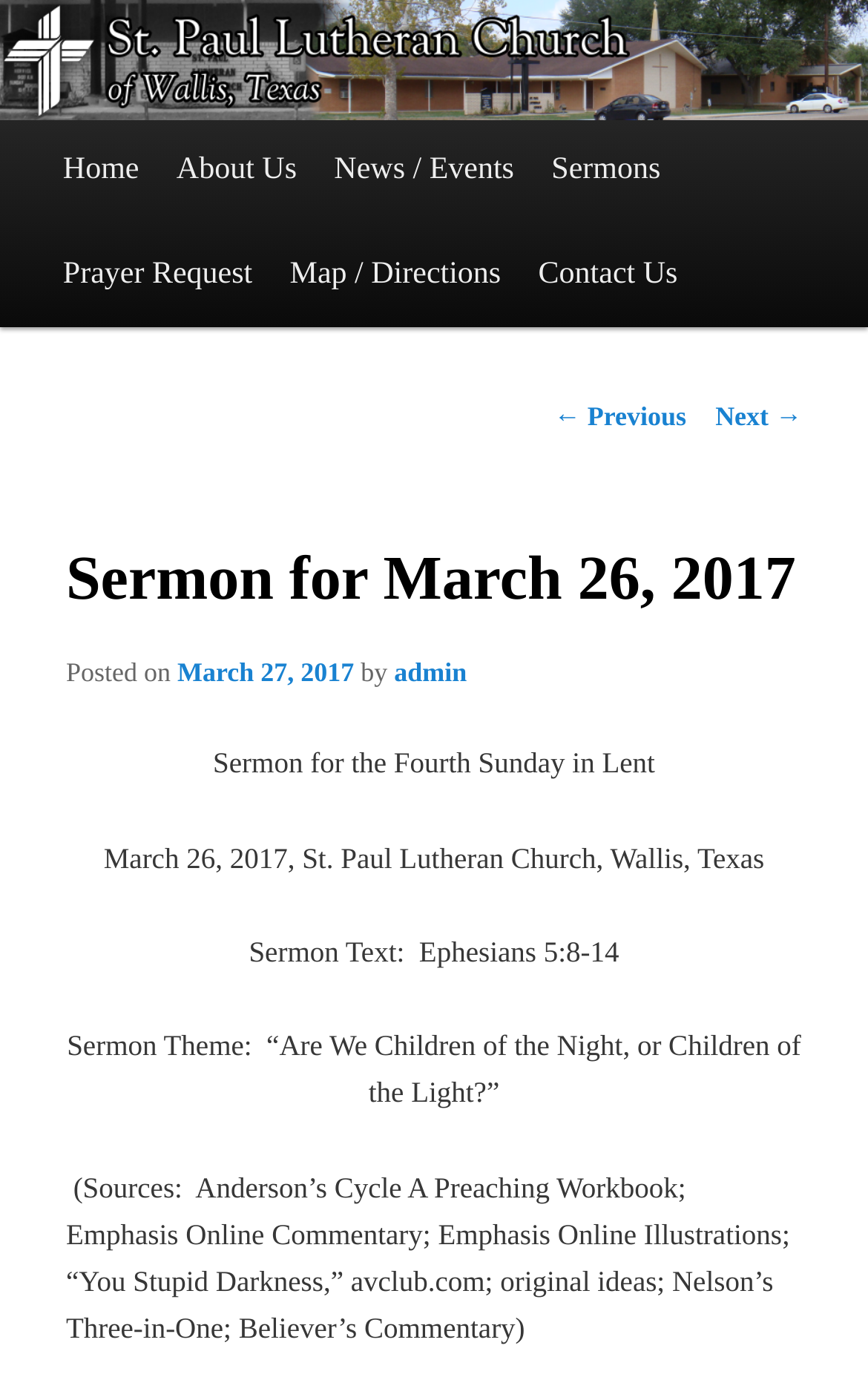Analyze and describe the webpage in a detailed narrative.

The webpage is about a sermon at St. Paul Lutheran Church in Wallis, Texas, on March 26, 2017. At the top, there is a link to skip to the primary content. Below that, there is a heading with the church's name and address. To the right of the heading, there is a link with the same church name, and an image of the church.

Below the church's information, there is a main menu with links to various pages, including Home, About Us, News/Events, Sermons, Prayer Request, Map/Directions, and Contact Us. These links are arranged horizontally across the page.

The main content of the page is a sermon post. The sermon title, "Sermon for March 26, 2017," is displayed prominently, followed by the text "Posted on March 27, 2017, by admin." Below that, there is a brief description of the sermon, including the sermon text, Ephesians 5:8-14, and the sermon theme, "Are We Children of the Night, or Children of the Light?" 

Further down, there is a list of sources used for the sermon, including various commentaries, illustrations, and online resources. At the very bottom of the page, there are links to navigate to previous and next posts.